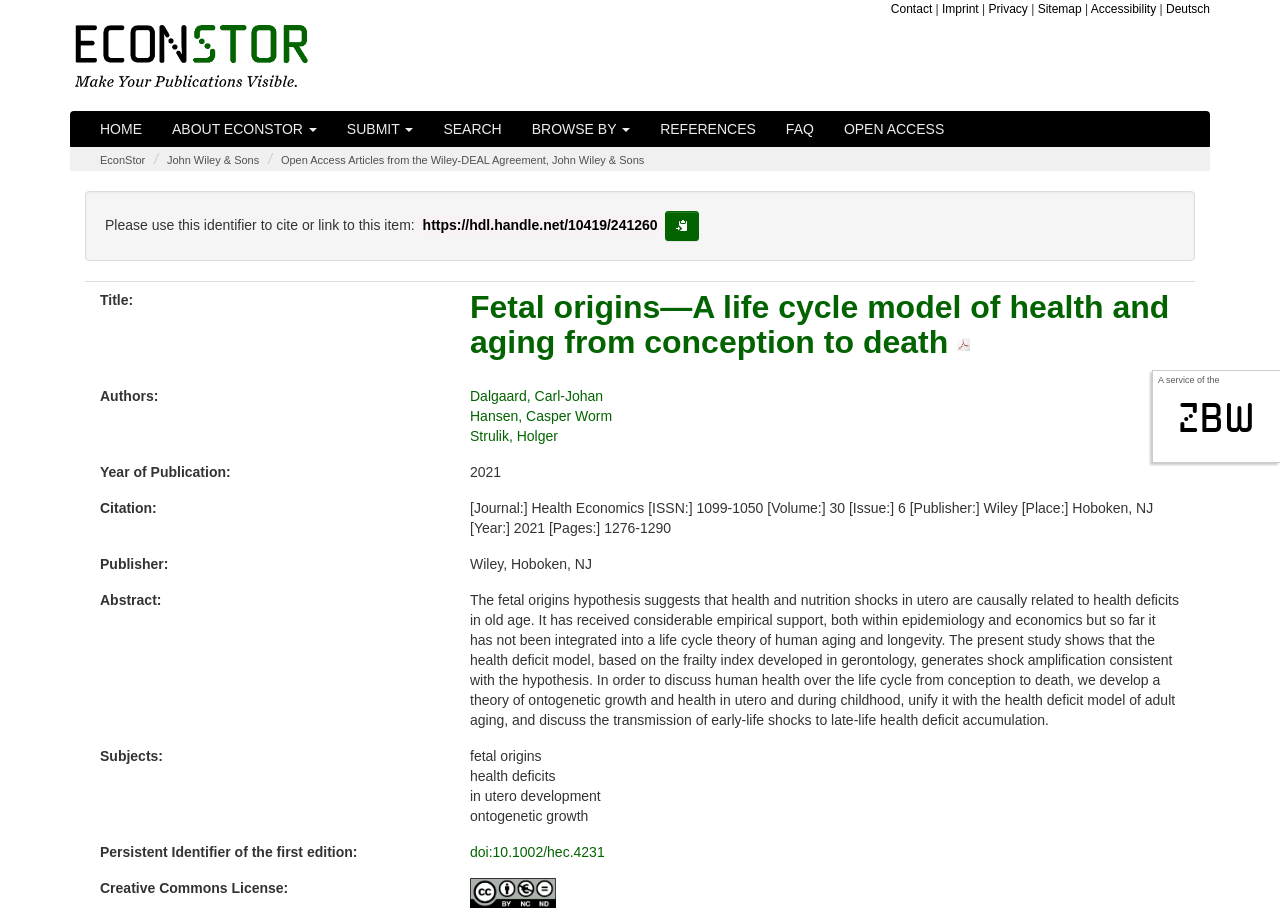Who are the authors of the publication?
Using the visual information, answer the question in a single word or phrase.

Dalgaard, Carl‐Johan, Hansen, Casper Worm, Strulik, Holger